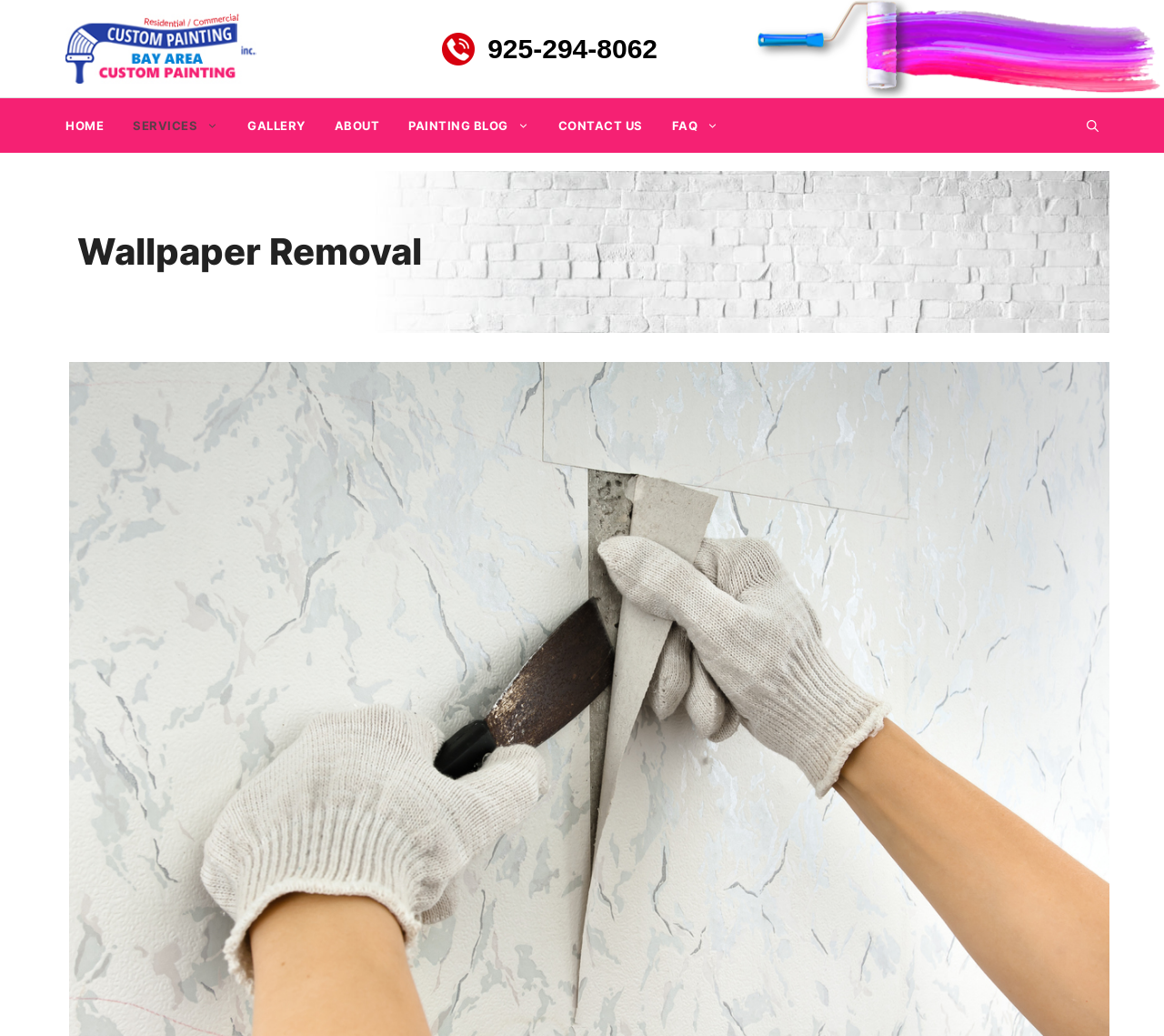Using the image as a reference, answer the following question in as much detail as possible:
How many main navigation links are there?

The main navigation links can be found in the navigation section below the banner. There are 7 links in total, including 'HOME', 'SERVICES', 'GALLERY', 'ABOUT', 'PAINTING BLOG', 'CONTACT US', and 'FAQ'. These links are prominent elements that provide access to different sections of the webpage.